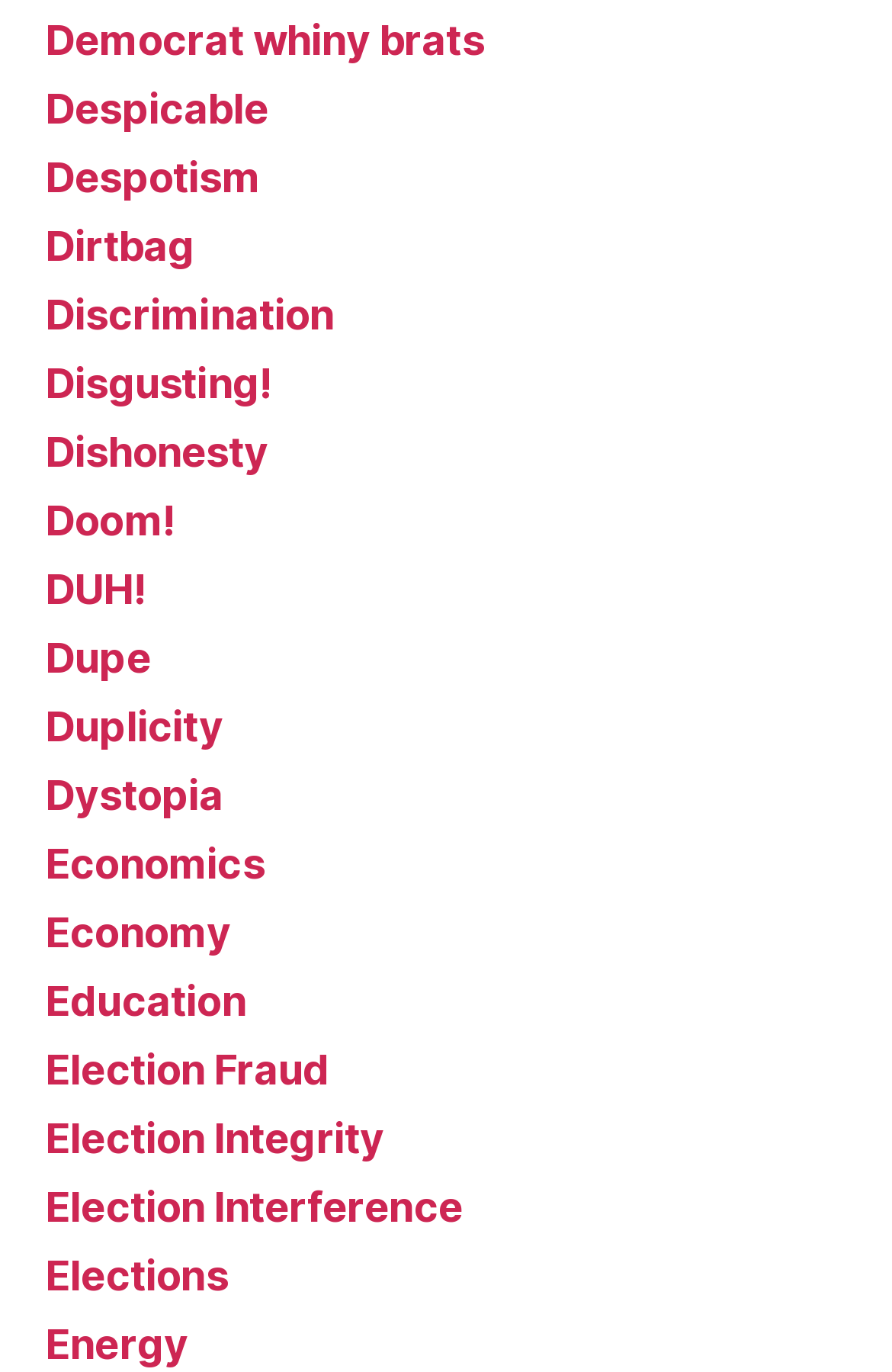Use a single word or phrase to answer the question:
What is the longest link on the webpage?

Election Interference